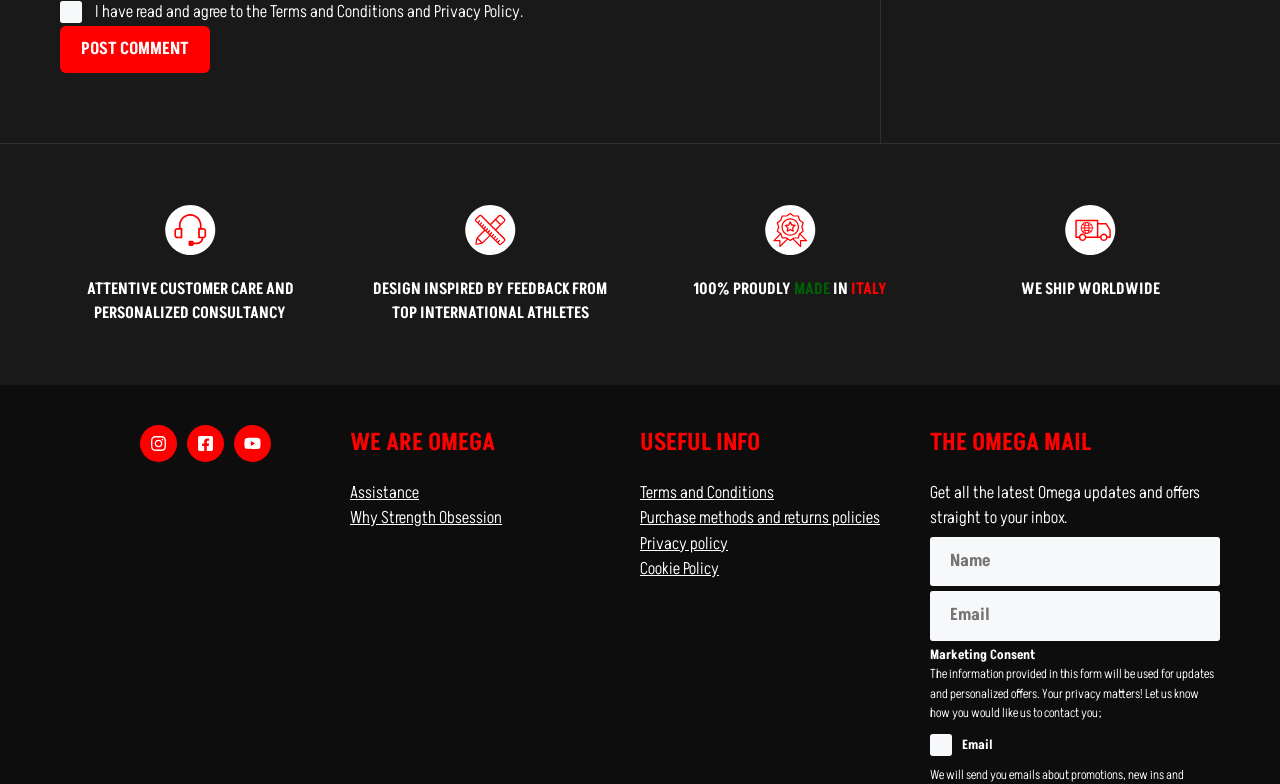Locate the bounding box coordinates of the clickable region necessary to complete the following instruction: "Click the Post Comment button". Provide the coordinates in the format of four float numbers between 0 and 1, i.e., [left, top, right, bottom].

[0.047, 0.033, 0.164, 0.093]